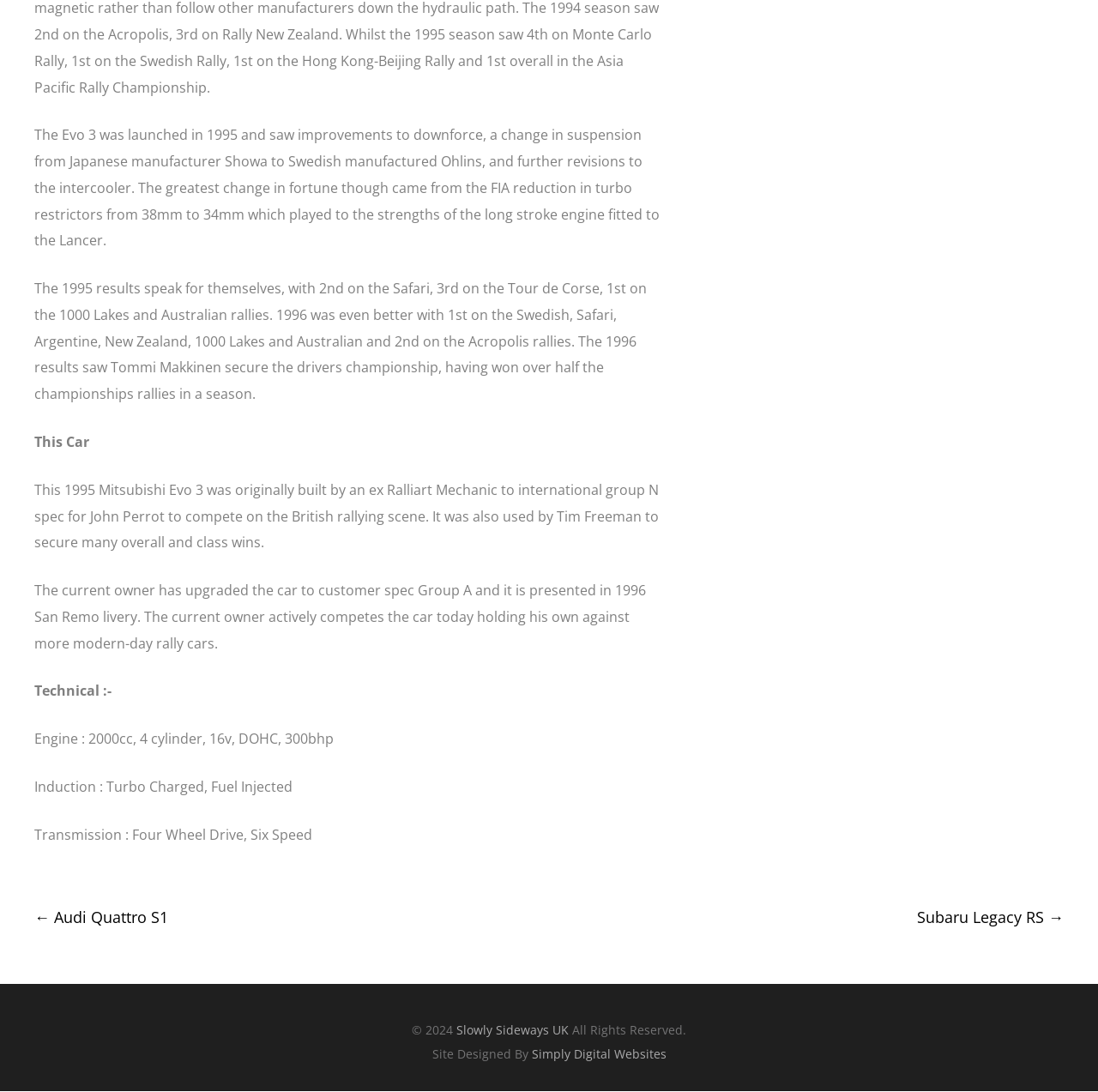Using the provided description Simply Digital Websites, find the bounding box coordinates for the UI element. Provide the coordinates in (top-left x, top-left y, bottom-right x, bottom-right y) format, ensuring all values are between 0 and 1.

[0.484, 0.957, 0.607, 0.972]